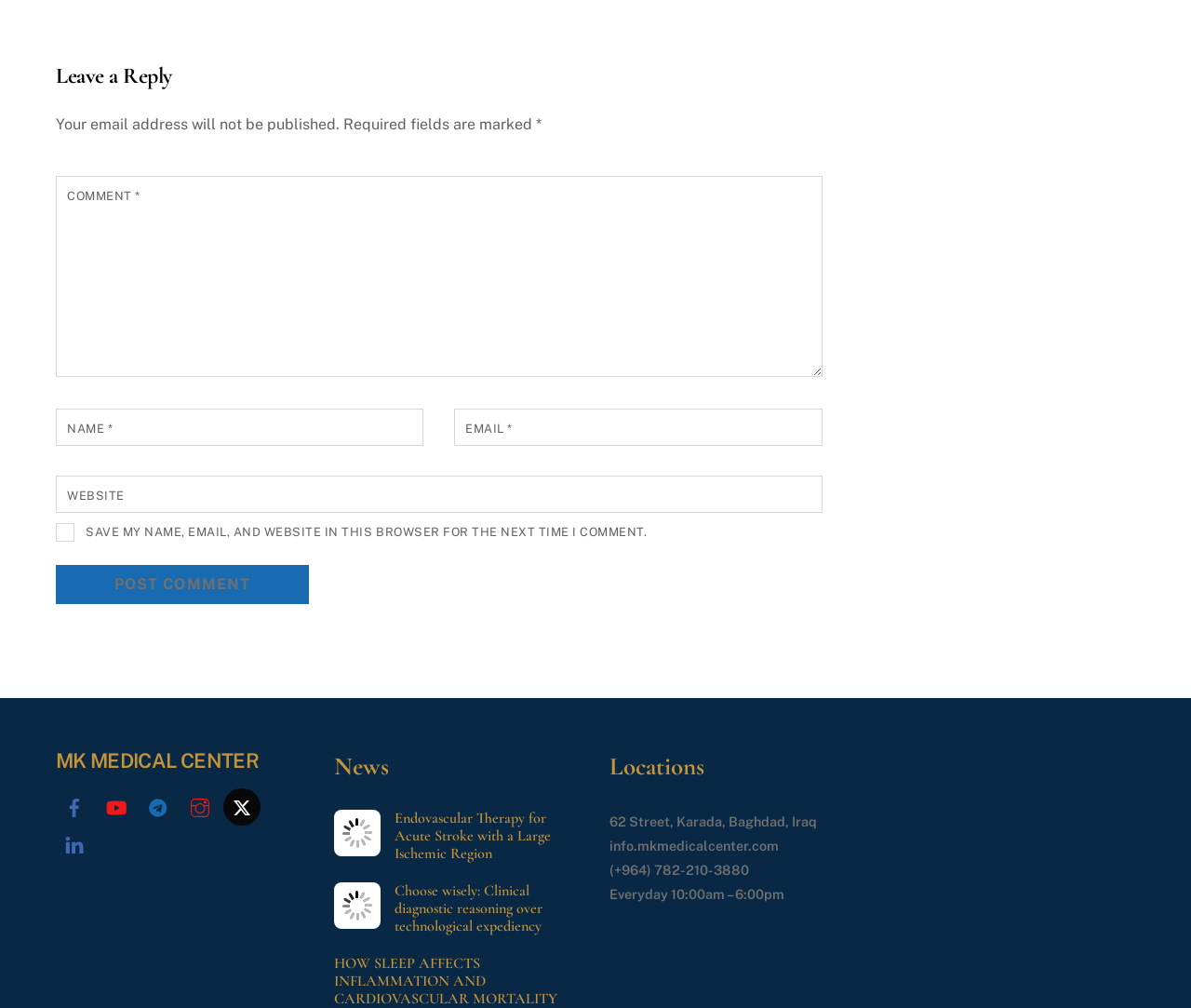Please identify the bounding box coordinates of the clickable area that will allow you to execute the instruction: "Share the article on Twitter".

None